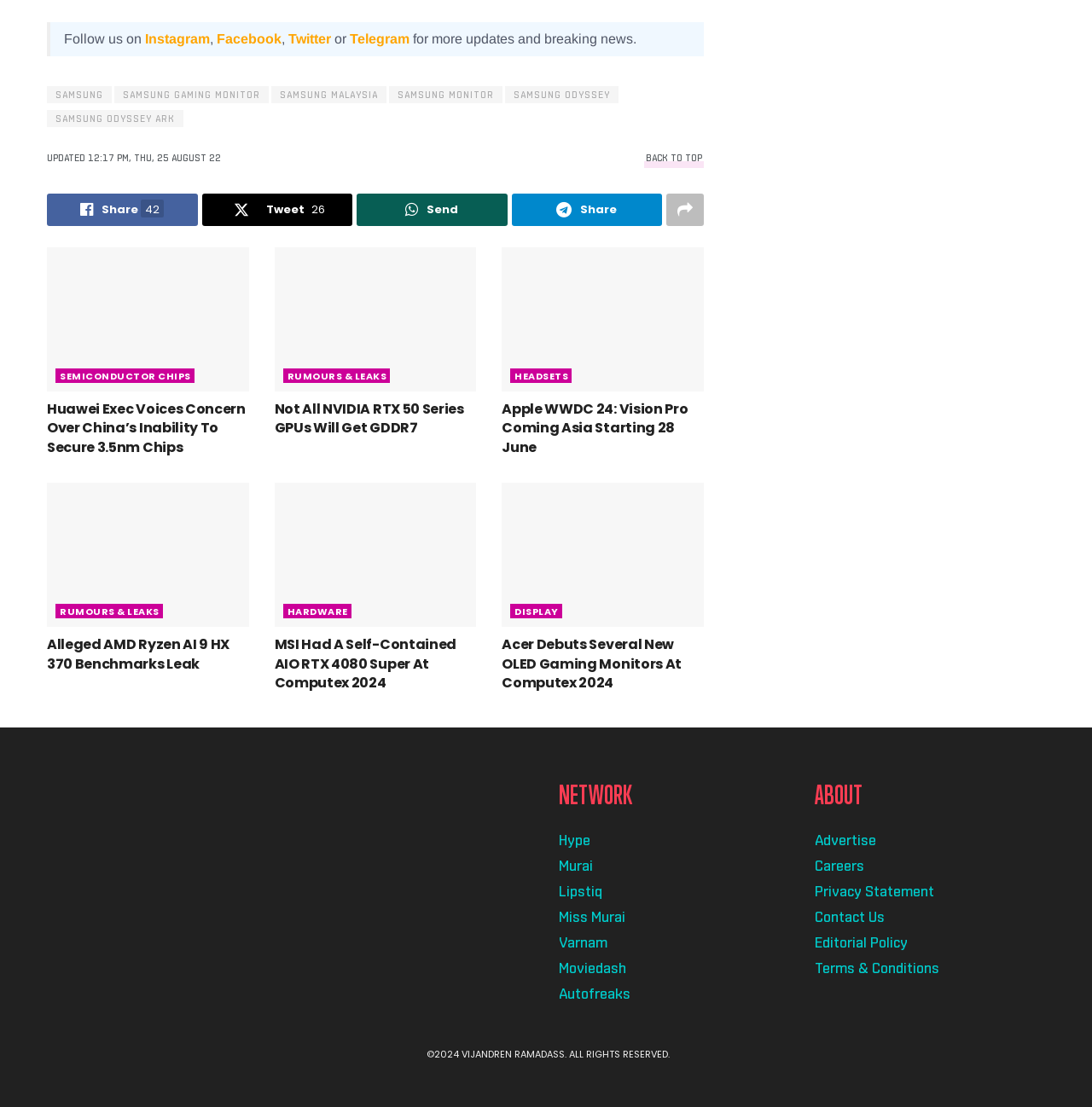What is the date of the Huawei MateBook D 16 article?
Look at the image and answer with only one word or phrase.

25 August 22